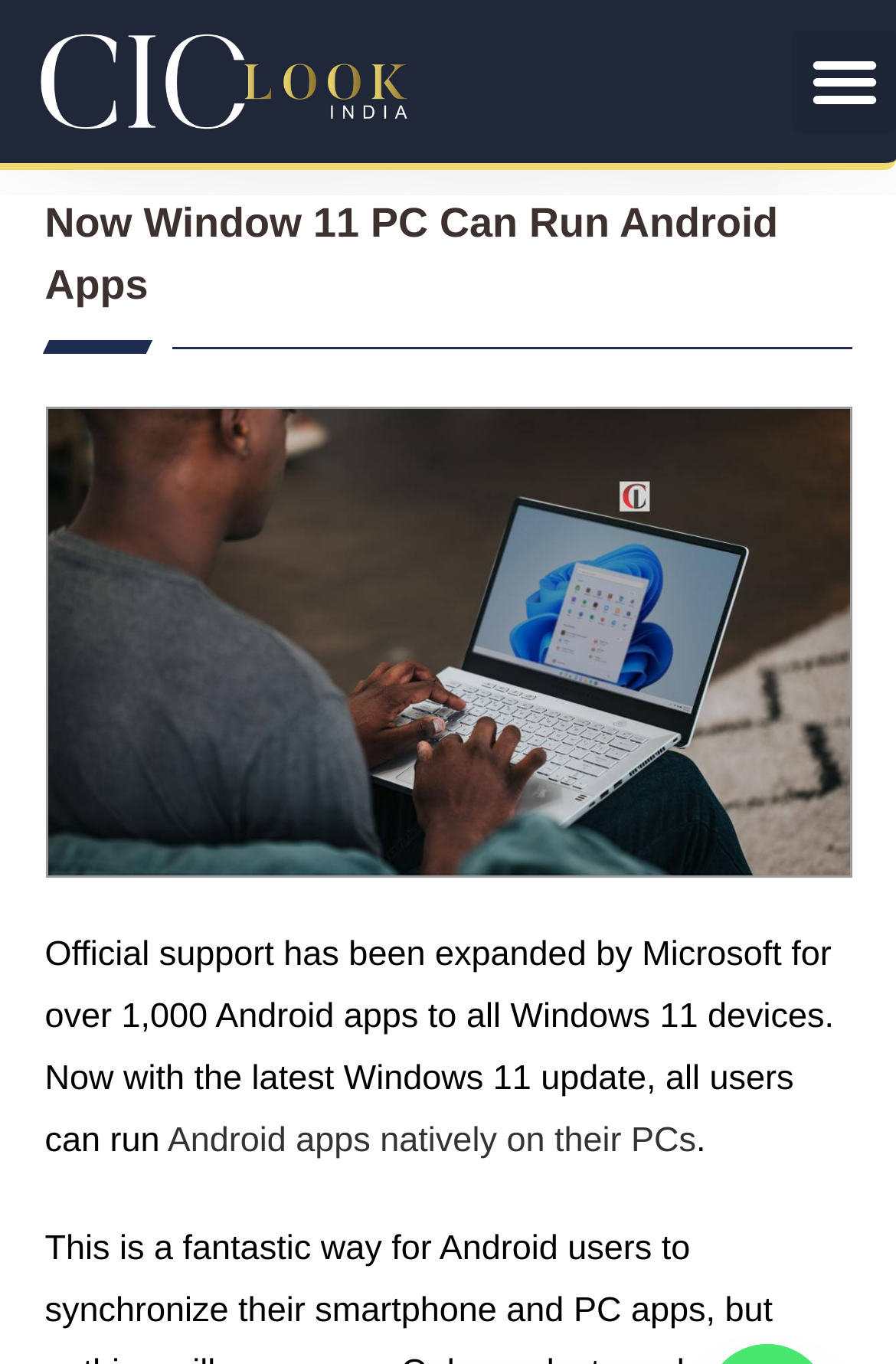Given the element description DCC, predict the bounding box coordinates for the UI element in the webpage screenshot. The format should be (top-left x, top-left y, bottom-right x, bottom-right y), and the values should be between 0 and 1.

None